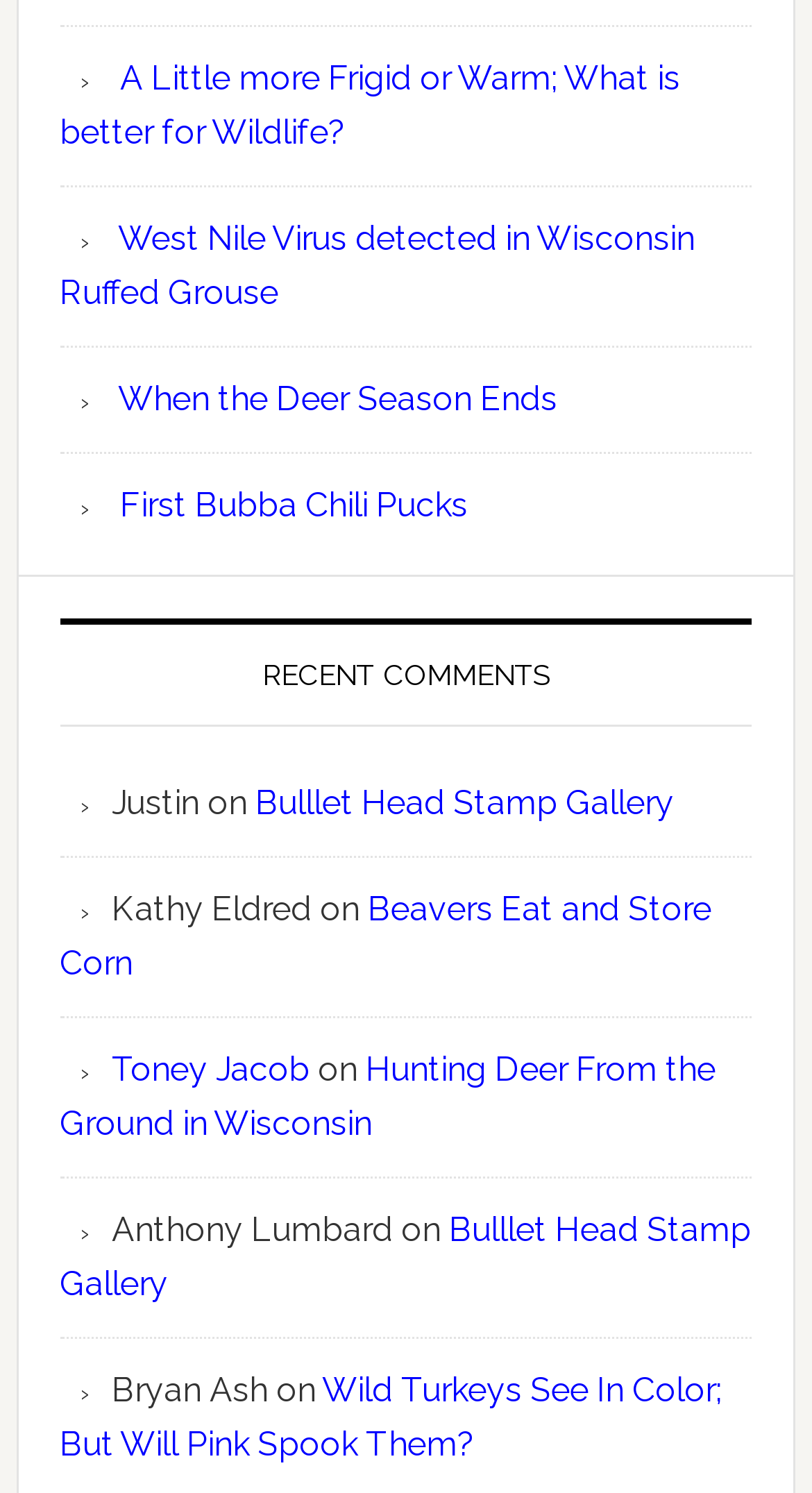Please identify the bounding box coordinates of the element's region that I should click in order to complete the following instruction: "Check out Bulllet Head Stamp Gallery". The bounding box coordinates consist of four float numbers between 0 and 1, i.e., [left, top, right, bottom].

[0.315, 0.525, 0.83, 0.552]